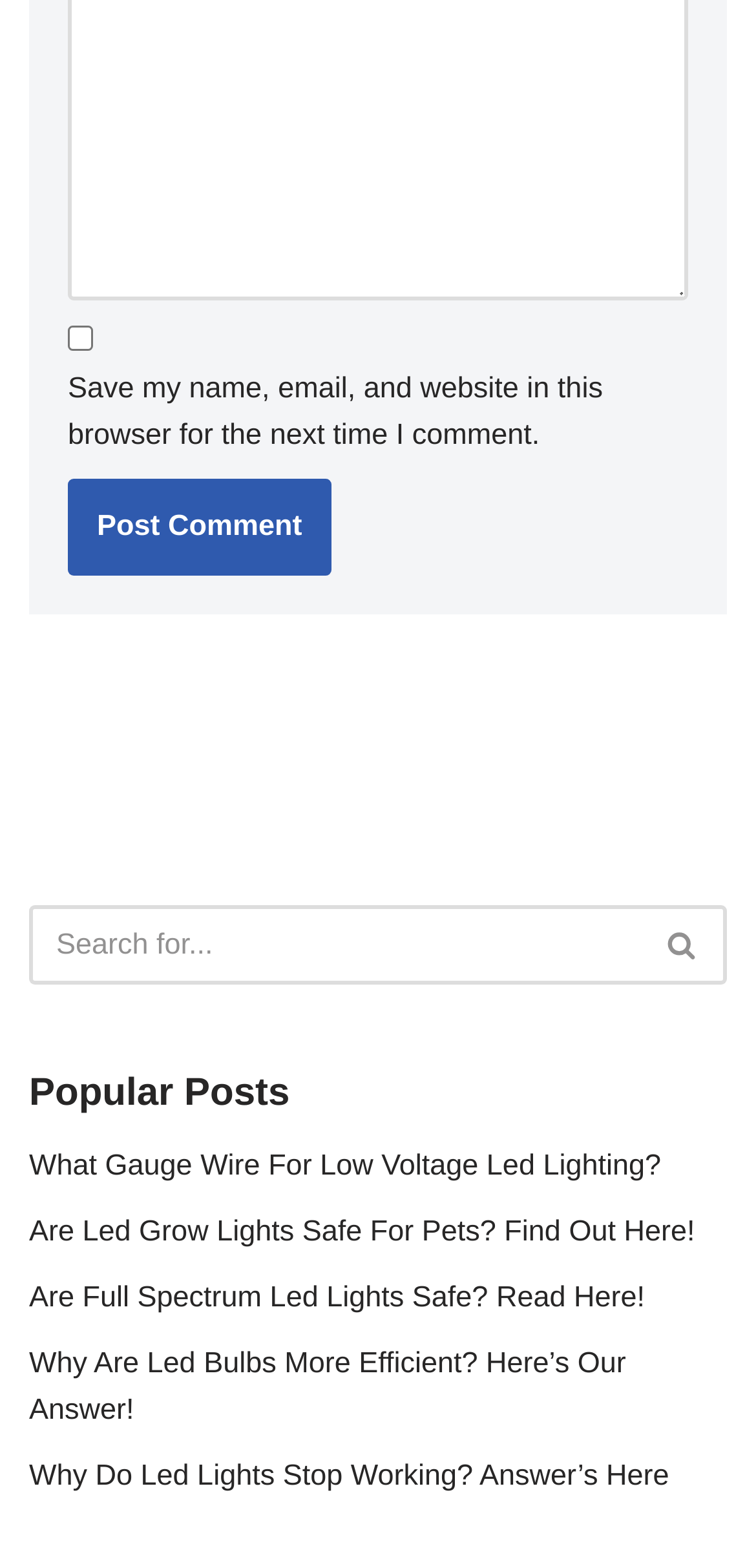What is the function of the button with the search icon? Based on the screenshot, please respond with a single word or phrase.

Search